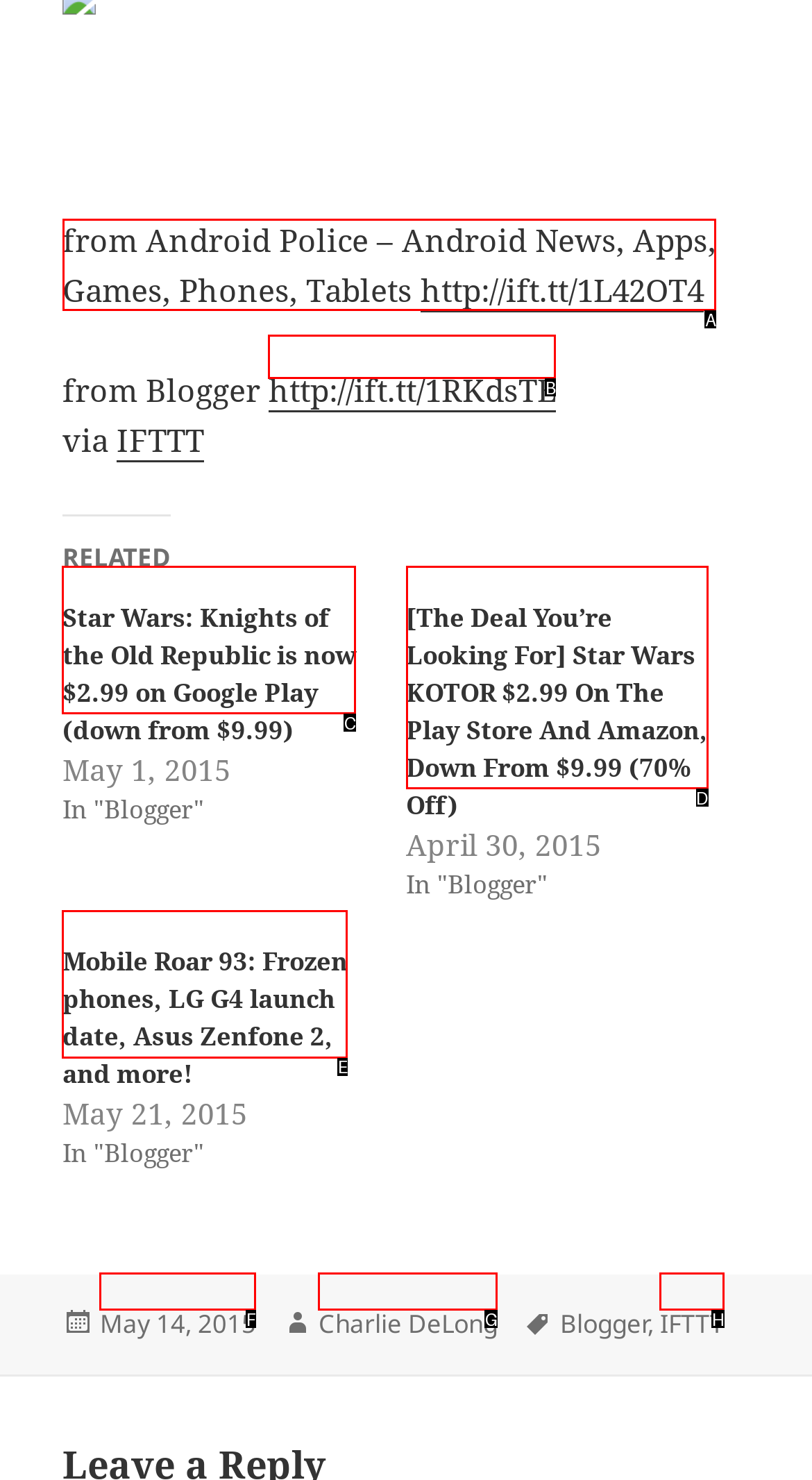Select the letter of the element you need to click to complete this task: visit Android Police website
Answer using the letter from the specified choices.

A